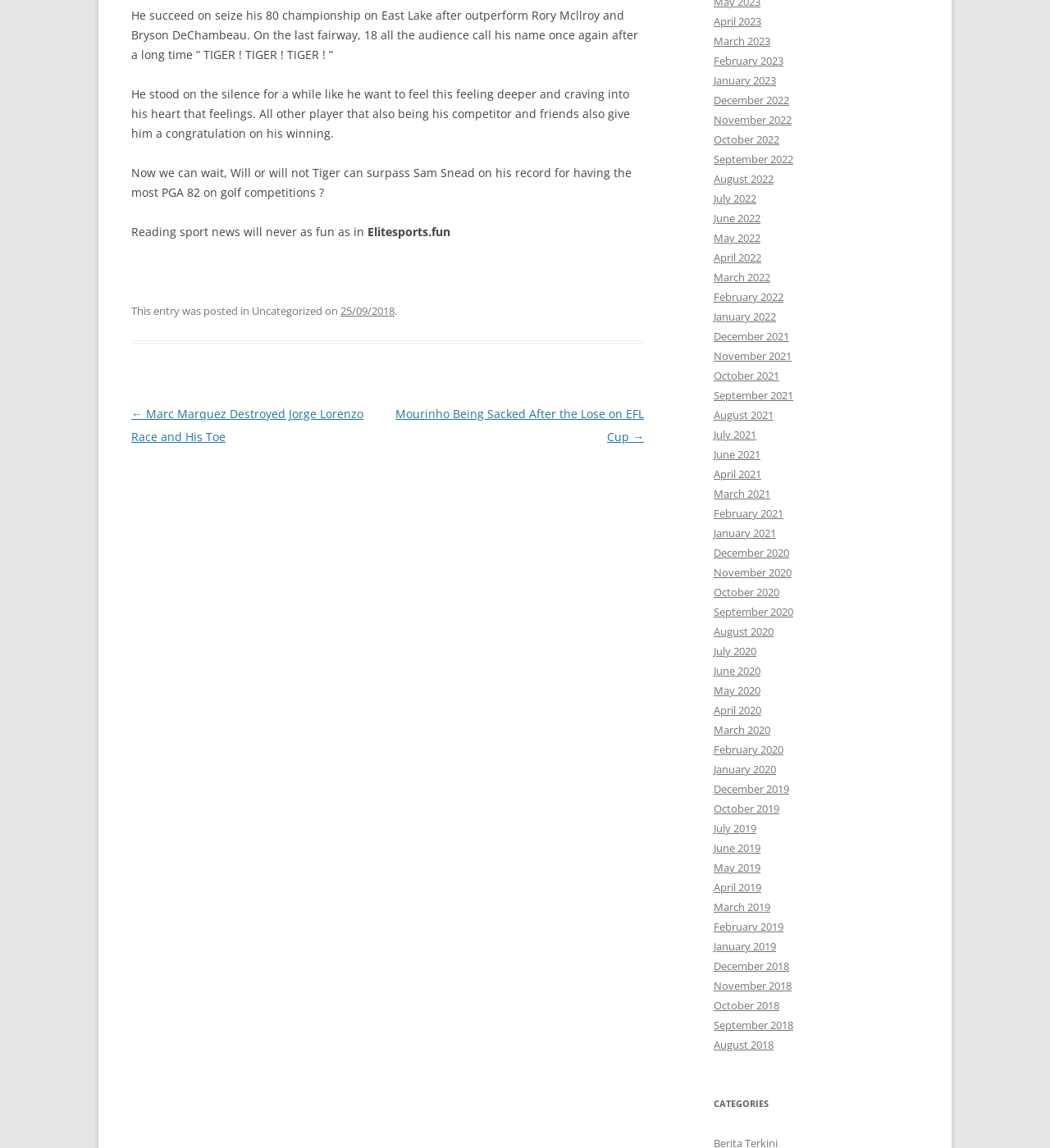Locate the bounding box coordinates of the area where you should click to accomplish the instruction: "Read the previous post about Marc Marquez".

[0.125, 0.354, 0.346, 0.387]